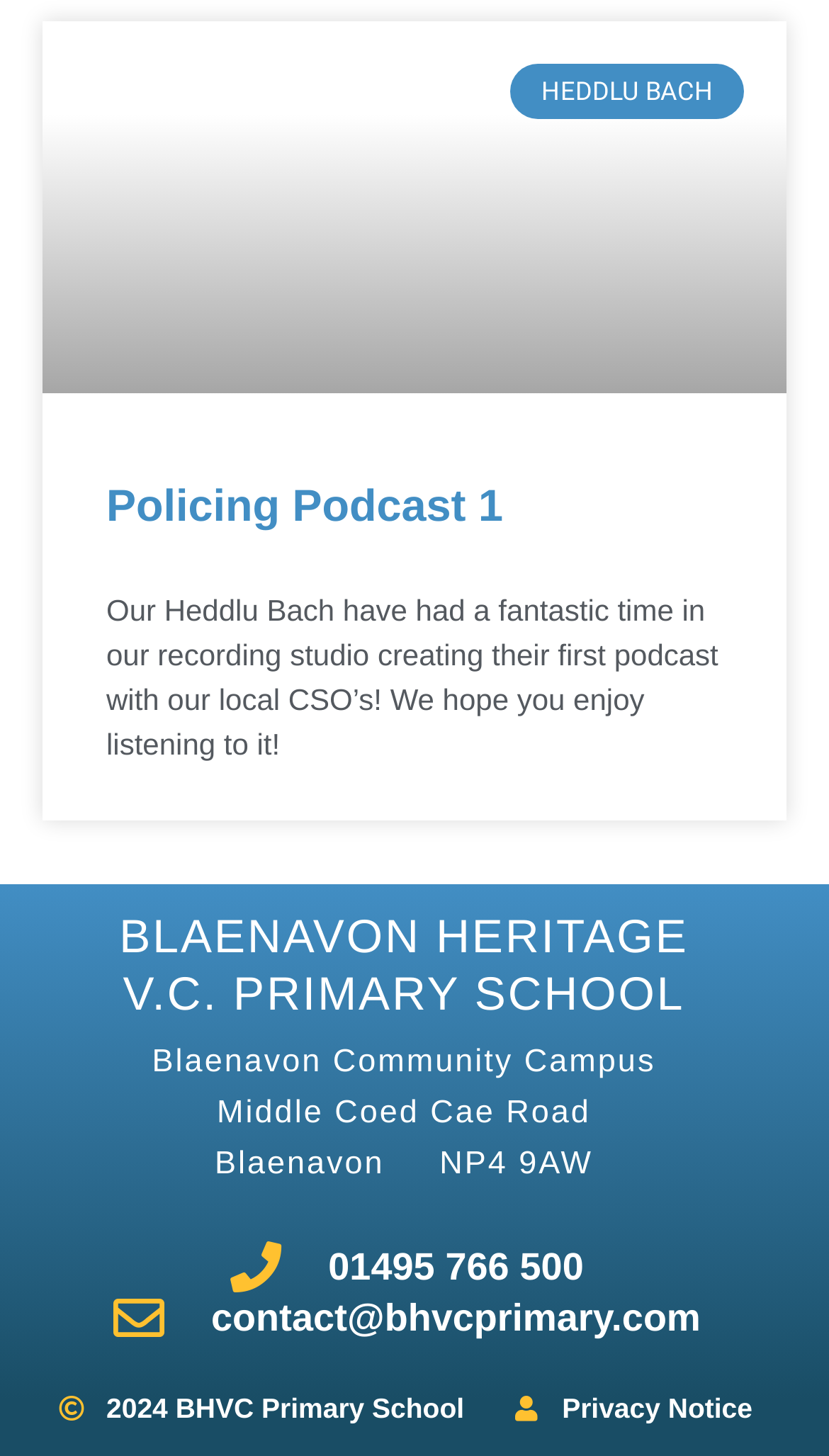Based on the provided description, "Policing Podcast 1", find the bounding box of the corresponding UI element in the screenshot.

[0.128, 0.331, 0.607, 0.365]